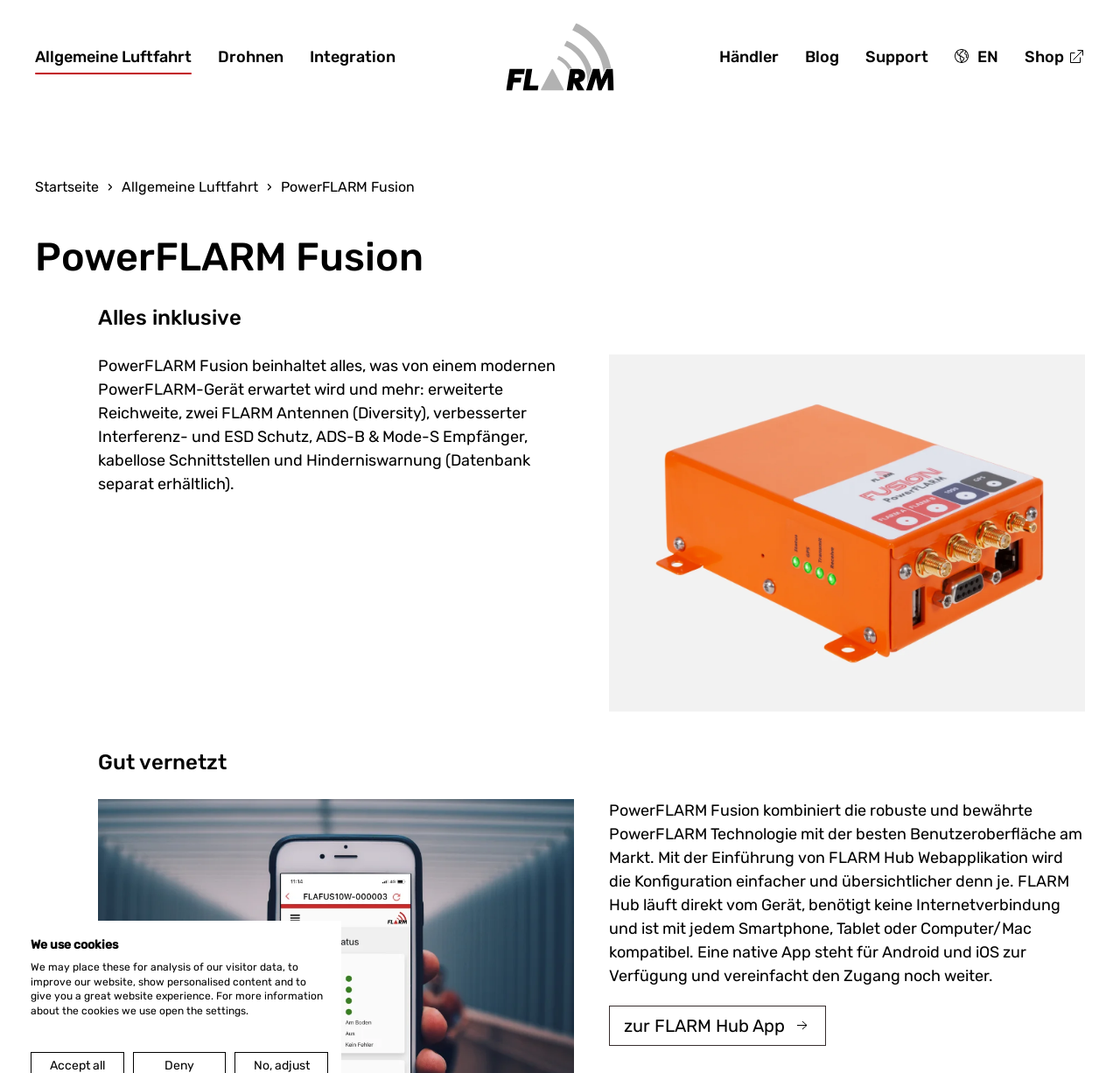Offer a detailed account of what is visible on the webpage.

The webpage appears to be a product description page for PowerFLARM Fusion, a device for general aviation. At the top, there is a navigation menu with links to "Allgemeine Luftfahrt", "Drohnen", "Integration", and more. Below the navigation menu, there is a breadcrumb navigation showing the current page's location in the website's hierarchy.

The main content area is divided into sections. The first section has a heading "PowerFLARM Fusion" and a brief description of the product. Below this, there is an image of the PowerFLARM Fusion device.

The next section has a heading "Alles inklusive" and a detailed description of the product's features, including its range, antennas, interference protection, and more. This section also includes an image of the device.

The following section has a heading "Gut vernetzt" and describes the product's connectivity features, including its web application and mobile apps. There is also a link to the FLARM Hub app and an image of a smartphone with the app open.

At the bottom of the page, there is a notice about the use of cookies on the website, with a link to more information about the cookies used.

Throughout the page, there are several links to other parts of the website, including the homepage, blog, support, and shop. There are also several images, including the PowerFLARM Fusion device, a logo, and a screenshot of the FLARM Hub app.